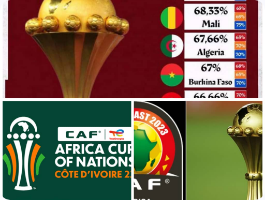Please provide a brief answer to the question using only one word or phrase: 
Which country is hosting the 2023 AFCON?

Côte d'Ivoire